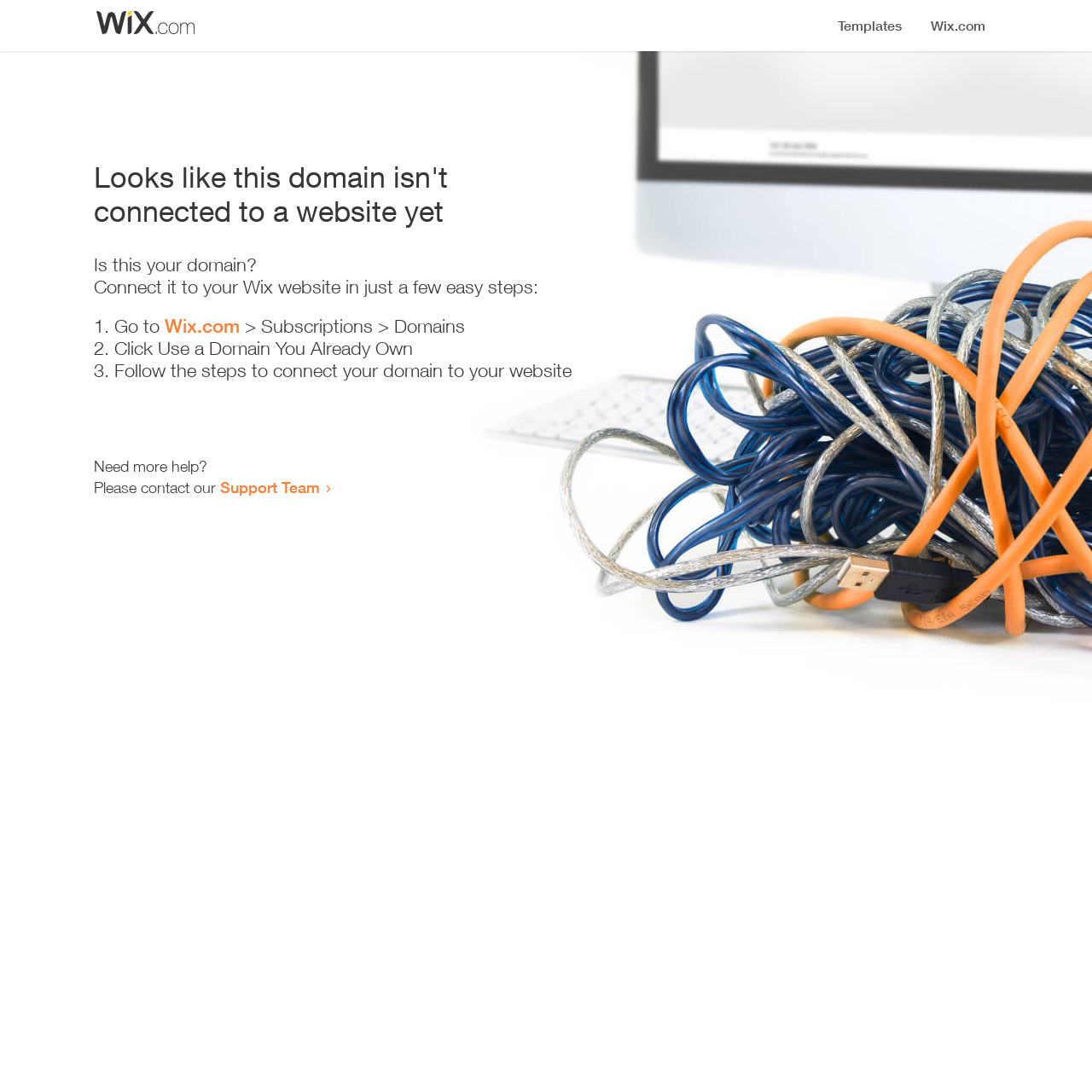Based on the image, provide a detailed and complete answer to the question: 
How many steps are required to connect the domain to a website?

The webpage provides a list of steps to connect the domain to a website, and there are three list markers ('1.', '2.', '3.') indicating that three steps are required.